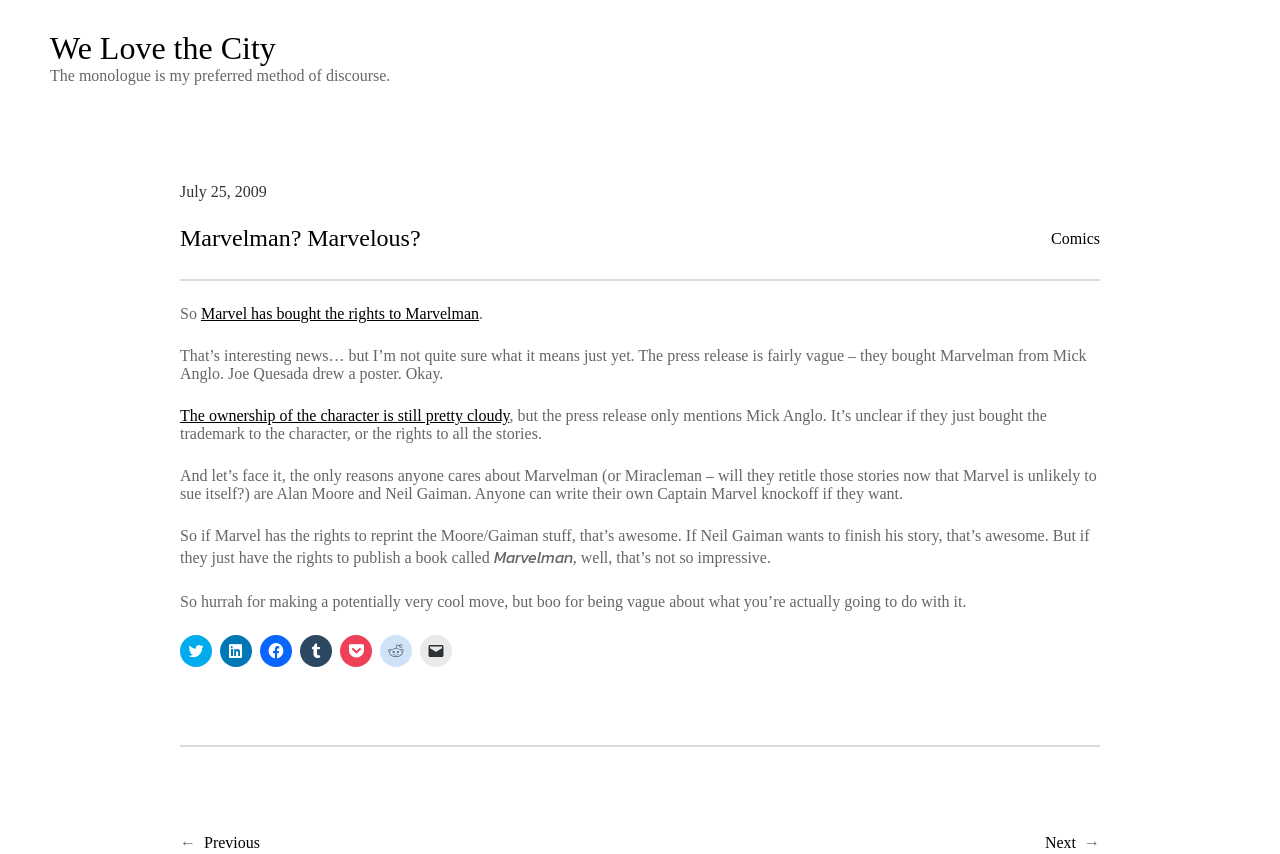Determine the bounding box coordinates of the clickable element to achieve the following action: 'View previous article'. Provide the coordinates as four float values between 0 and 1, formatted as [left, top, right, bottom].

[0.159, 0.977, 0.203, 0.996]